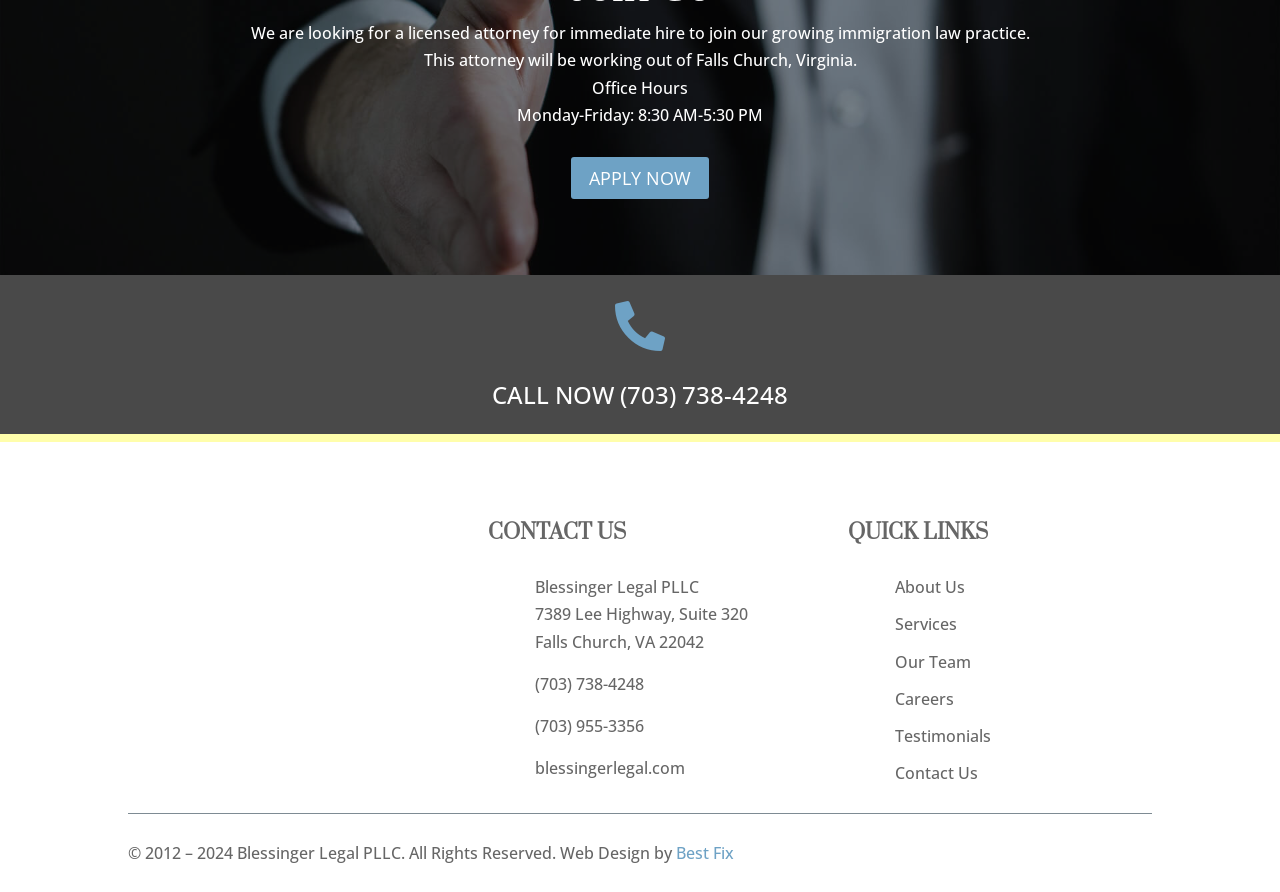Please answer the following question using a single word or phrase: 
What is the job position being hired for?

licensed attorney